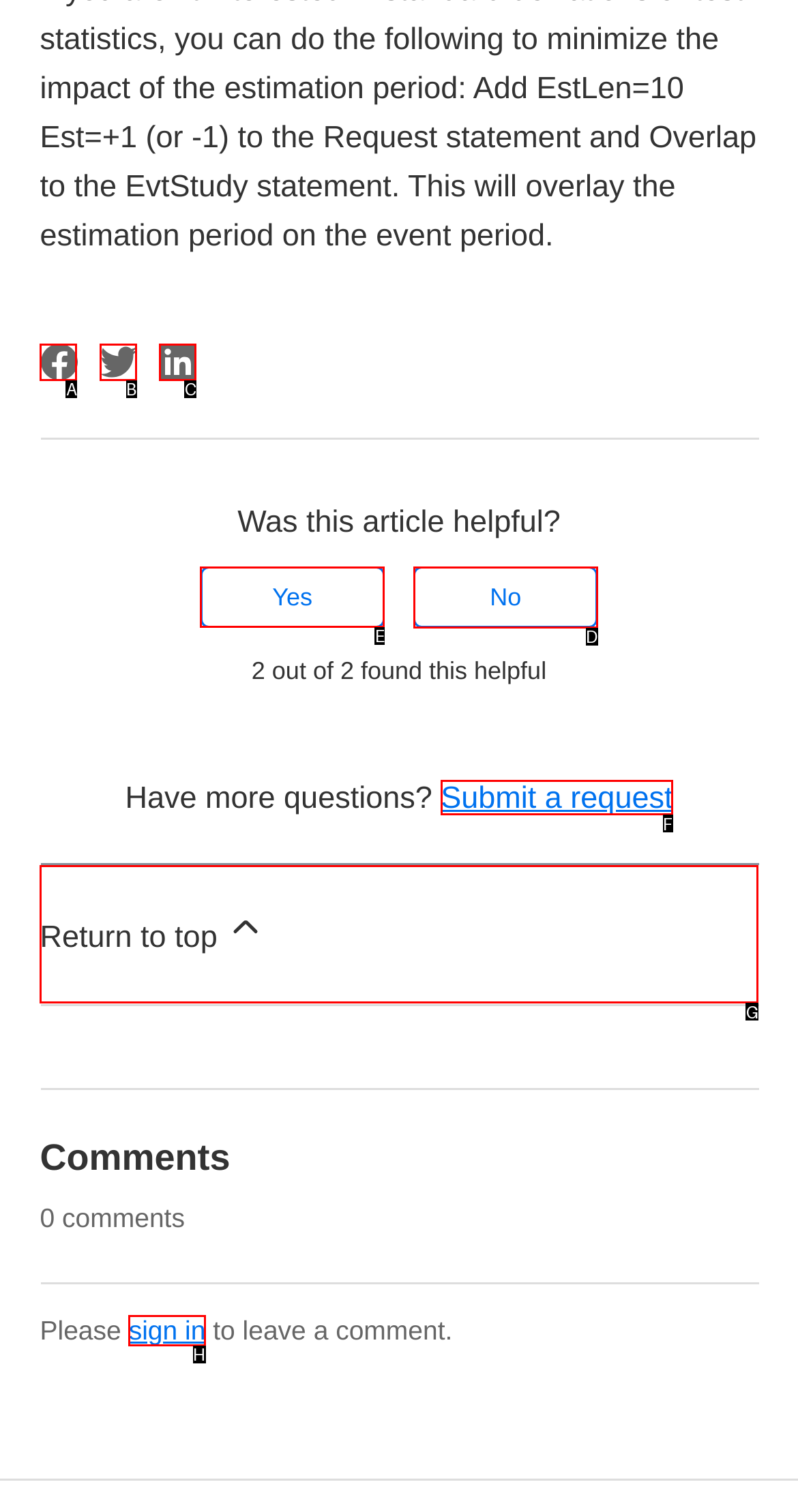Select the right option to accomplish this task: Click this article was helpful. Reply with the letter corresponding to the correct UI element.

E